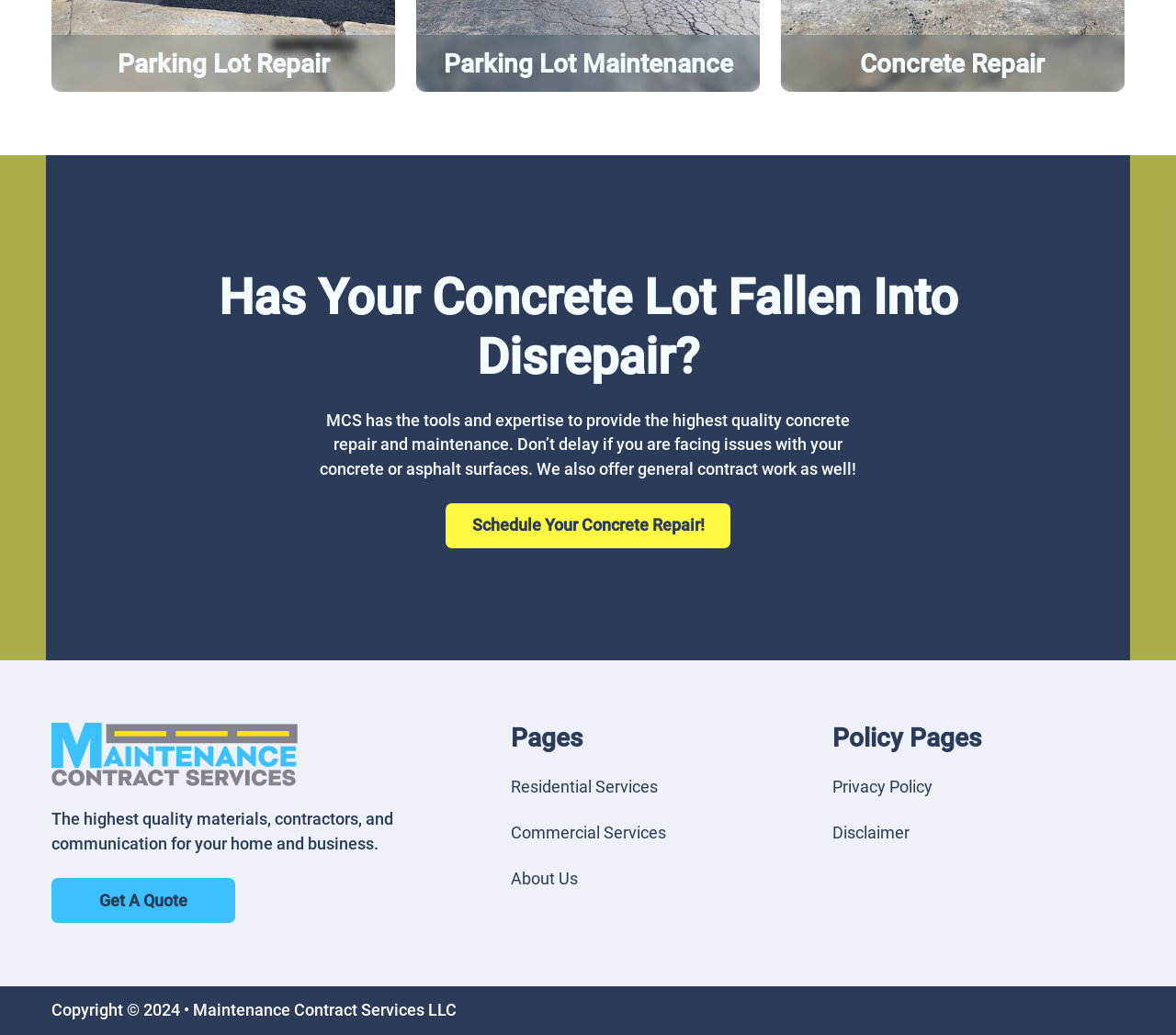What is the main service offered by MCS?
Please interpret the details in the image and answer the question thoroughly.

The webpage has a heading 'Has Your Concrete Lot Fallen Into Disrepair?' and a static text 'MCS has the tools and expertise to provide the highest quality concrete repair and maintenance.' which indicates that MCS offers concrete repair and maintenance services.